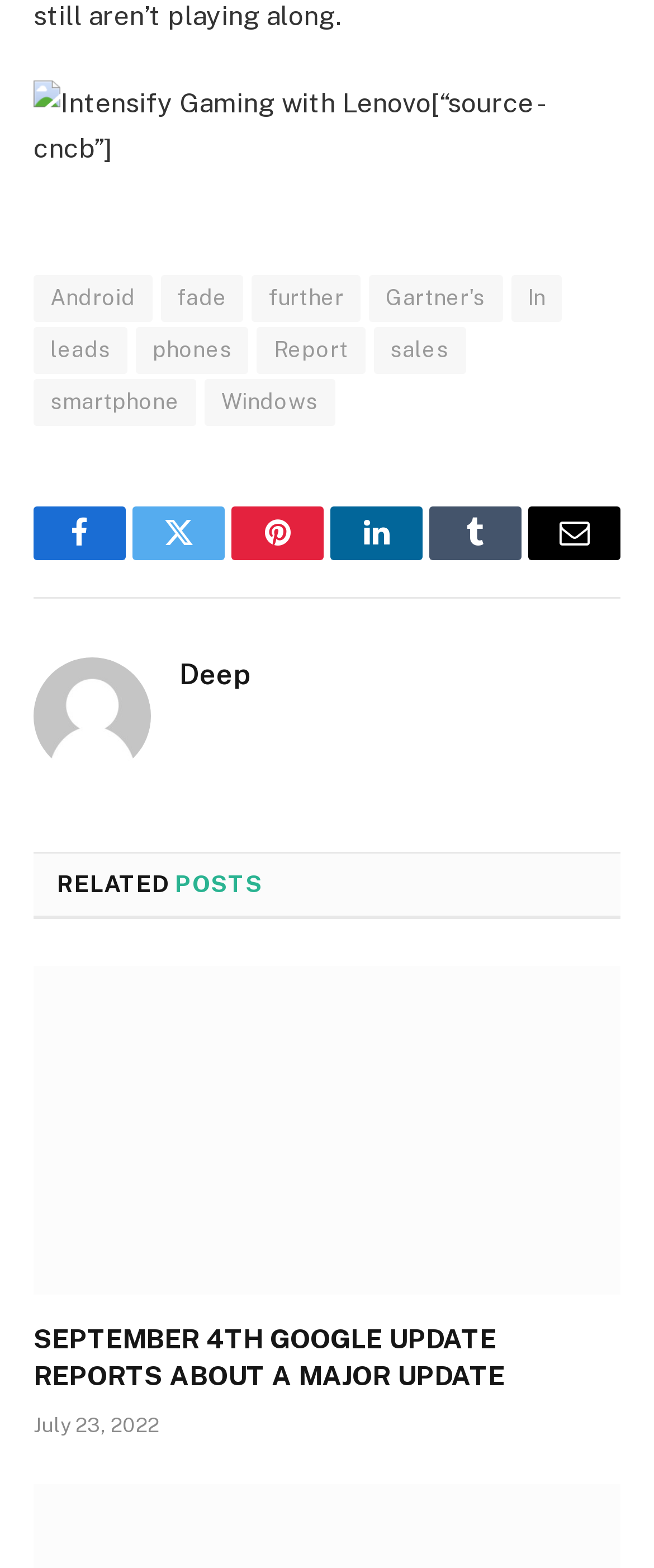Identify the bounding box coordinates of the region I need to click to complete this instruction: "Read the RELATED POSTS section".

[0.087, 0.555, 0.402, 0.573]